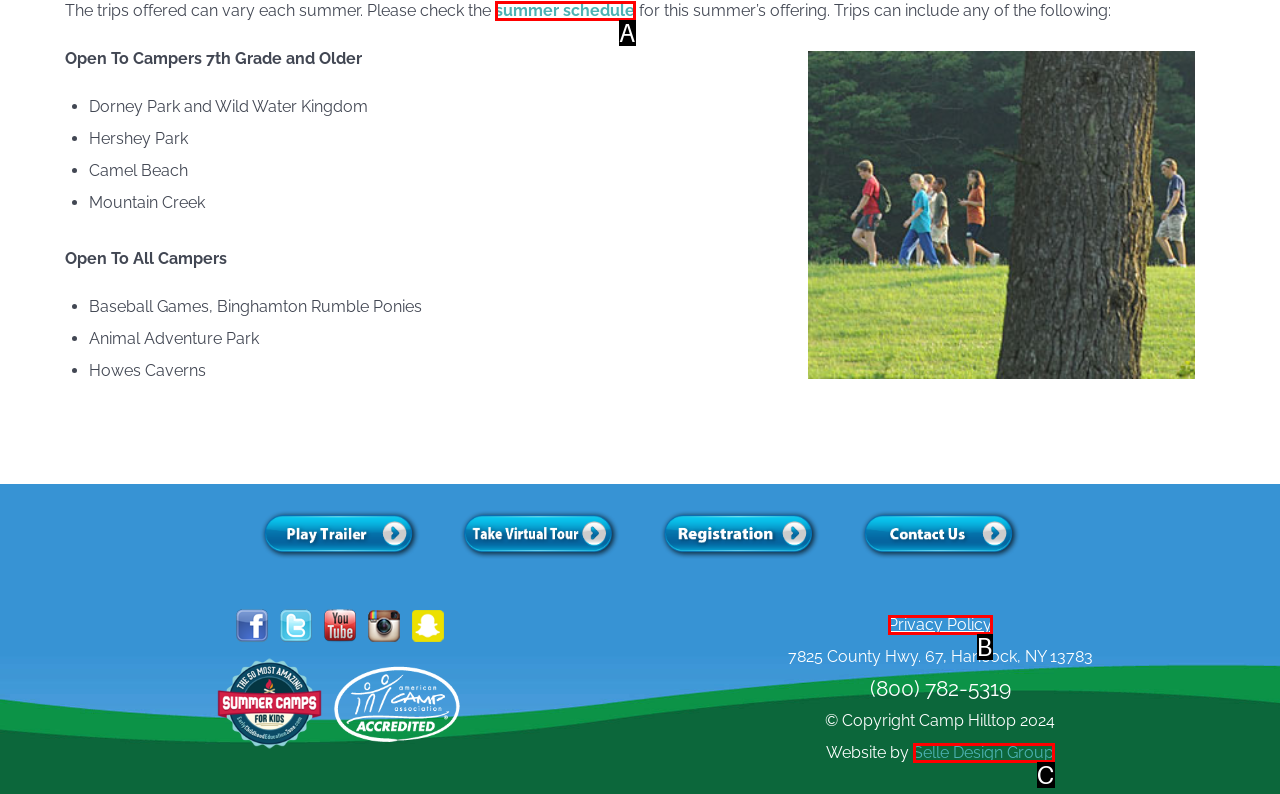Match the following description to the correct HTML element: summer schedule Indicate your choice by providing the letter.

A